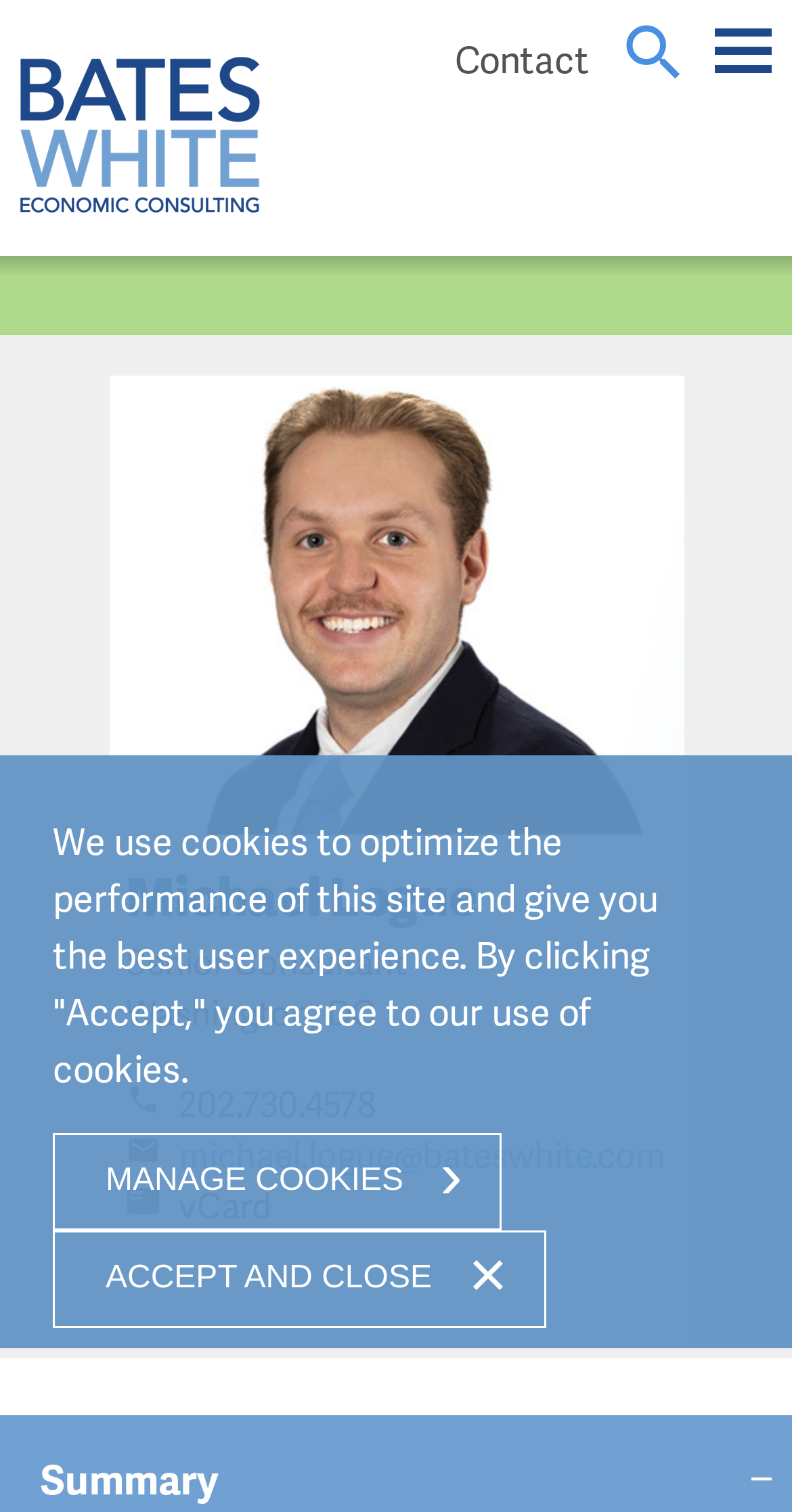What is the location of Michael Logue? Look at the image and give a one-word or short phrase answer.

Washington, DC